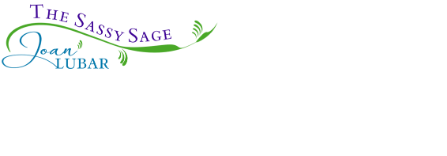Provide a short answer using a single word or phrase for the following question: 
What is the likely focus of Joan Lubar's brand?

Health, lifestyle, or personal development